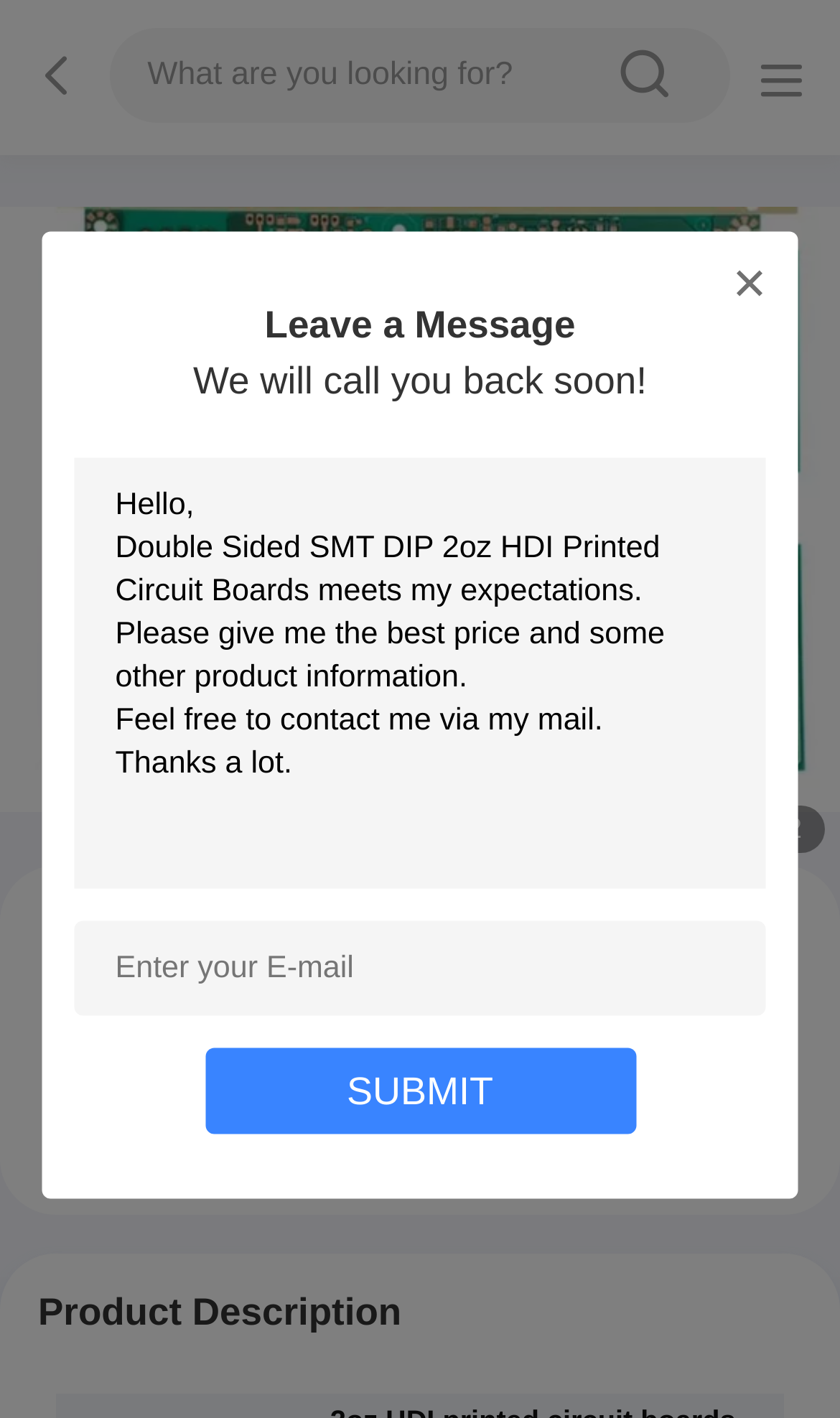Find the UI element described as: "sousou text" and predict its bounding box coordinates. Ensure the coordinates are four float numbers between 0 and 1, [left, top, right, bottom].

[0.672, 0.023, 0.864, 0.084]